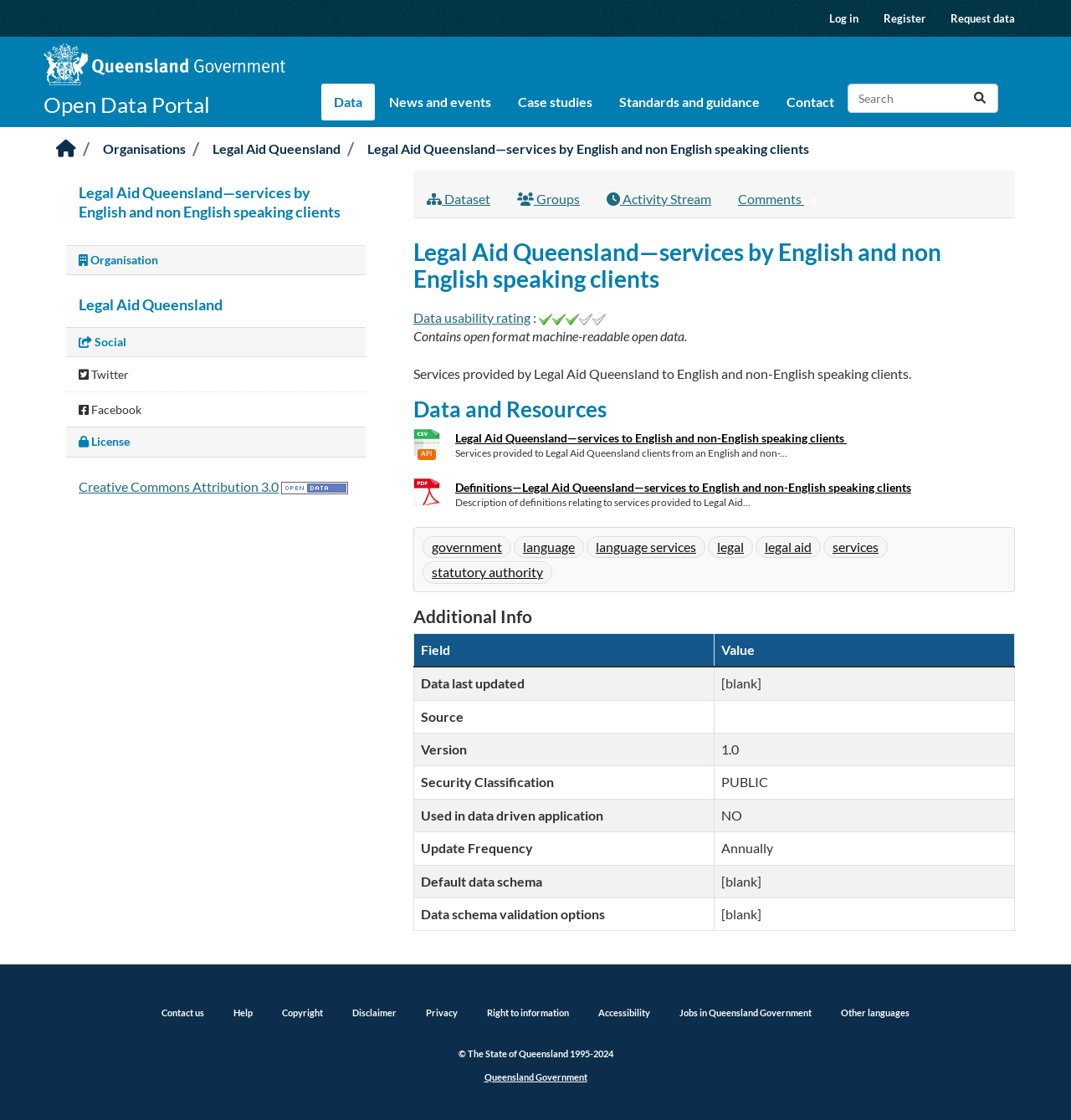Find the bounding box coordinates of the area that needs to be clicked in order to achieve the following instruction: "View case studies". The coordinates should be specified as four float numbers between 0 and 1, i.e., [left, top, right, bottom].

[0.472, 0.075, 0.565, 0.107]